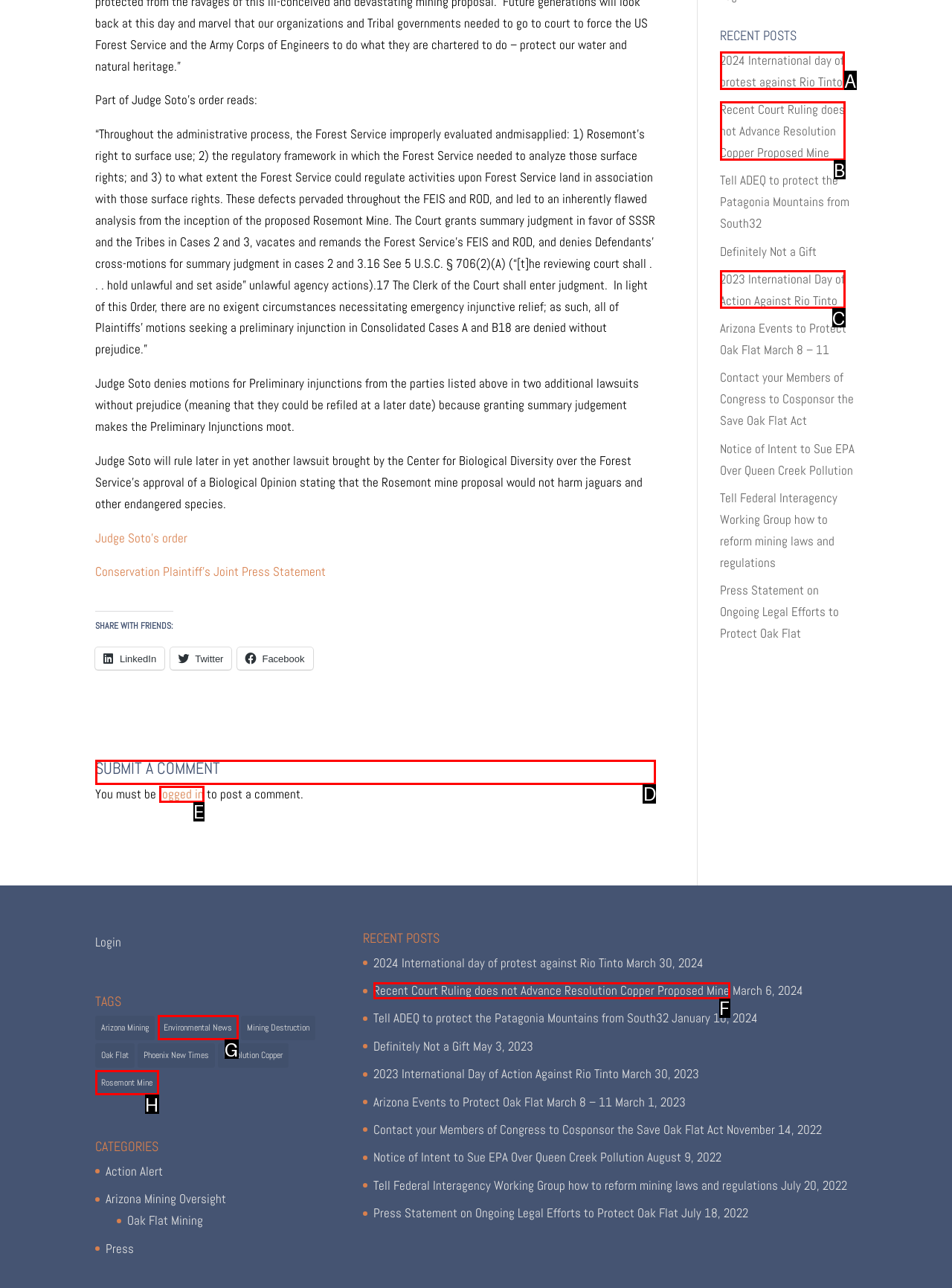Select the letter of the UI element that matches this task: Submit a comment
Provide the answer as the letter of the correct choice.

D